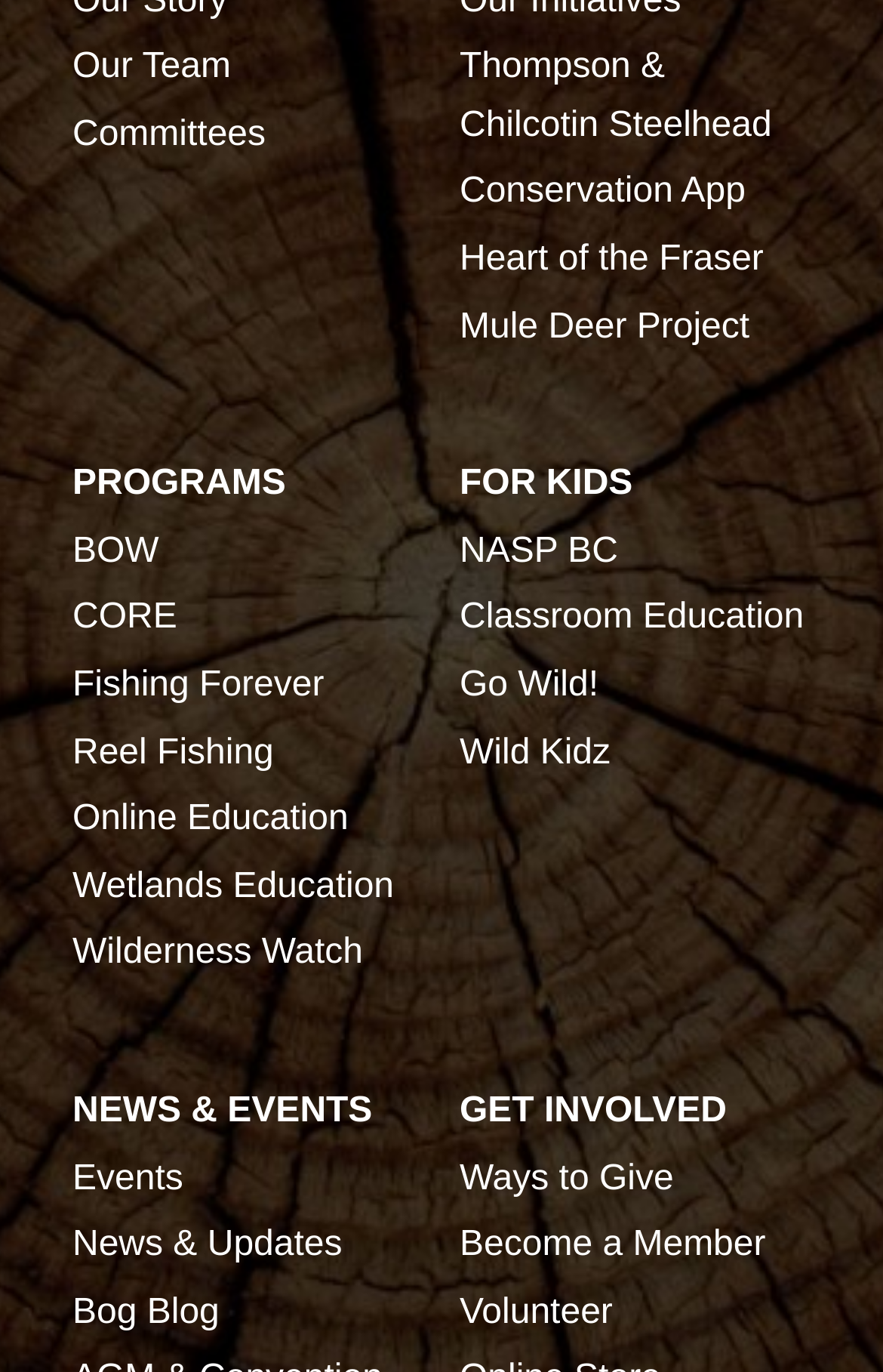Please identify the bounding box coordinates of the element on the webpage that should be clicked to follow this instruction: "Learn about Thompson & Chilcotin Steelhead". The bounding box coordinates should be given as four float numbers between 0 and 1, formatted as [left, top, right, bottom].

[0.521, 0.028, 0.918, 0.113]